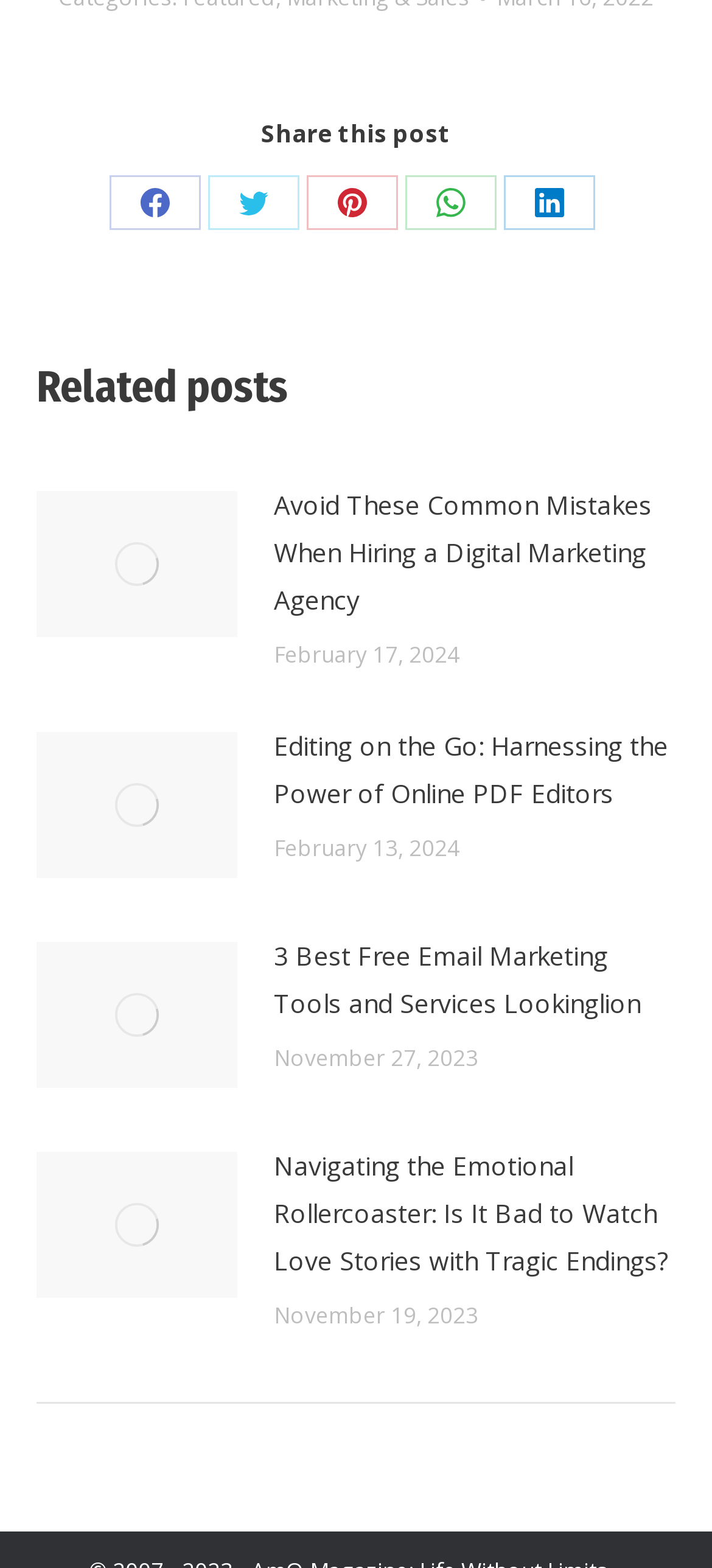Answer the question in one word or a short phrase:
What type of content is the first related post about?

Digital marketing